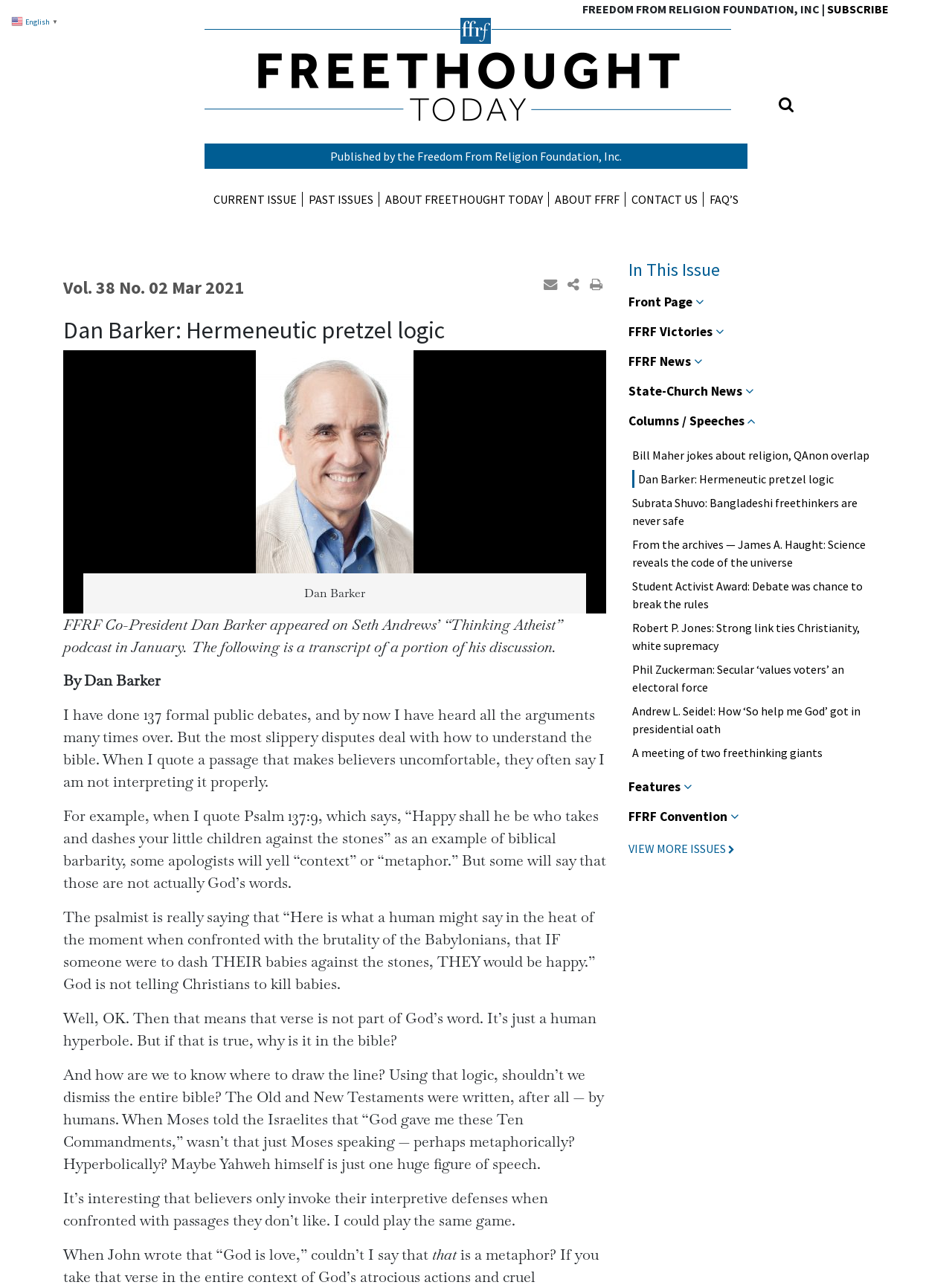Using the provided element description, identify the bounding box coordinates as (top-left x, top-left y, bottom-right x, bottom-right y). Ensure all values are between 0 and 1. Description: State-Church News

[0.66, 0.293, 0.791, 0.317]